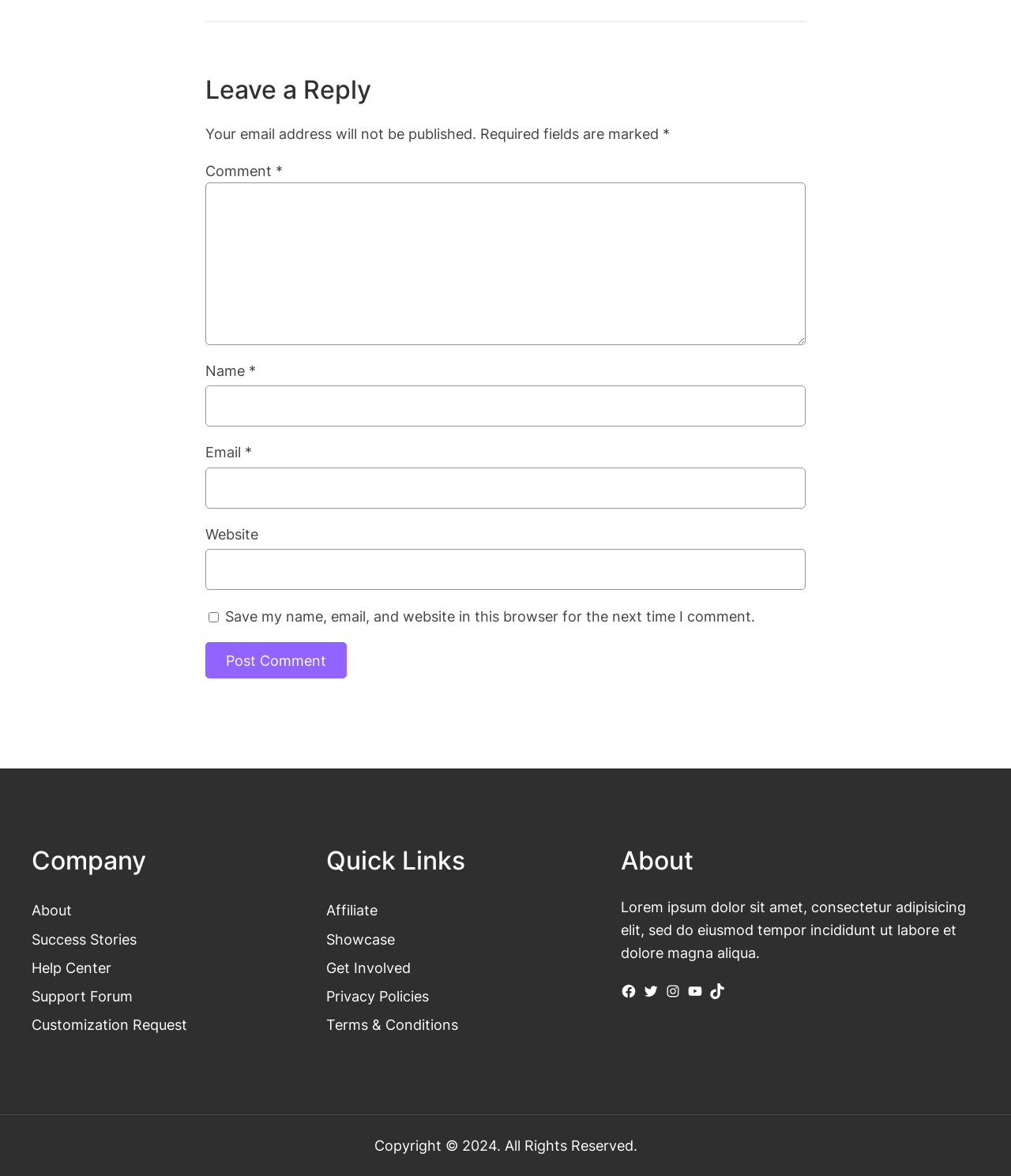Determine the bounding box coordinates (top-left x, top-left y, bottom-right x, bottom-right y) of the UI element described in the following text: parent_node: Comment * name="comment"

[0.203, 0.155, 0.797, 0.293]